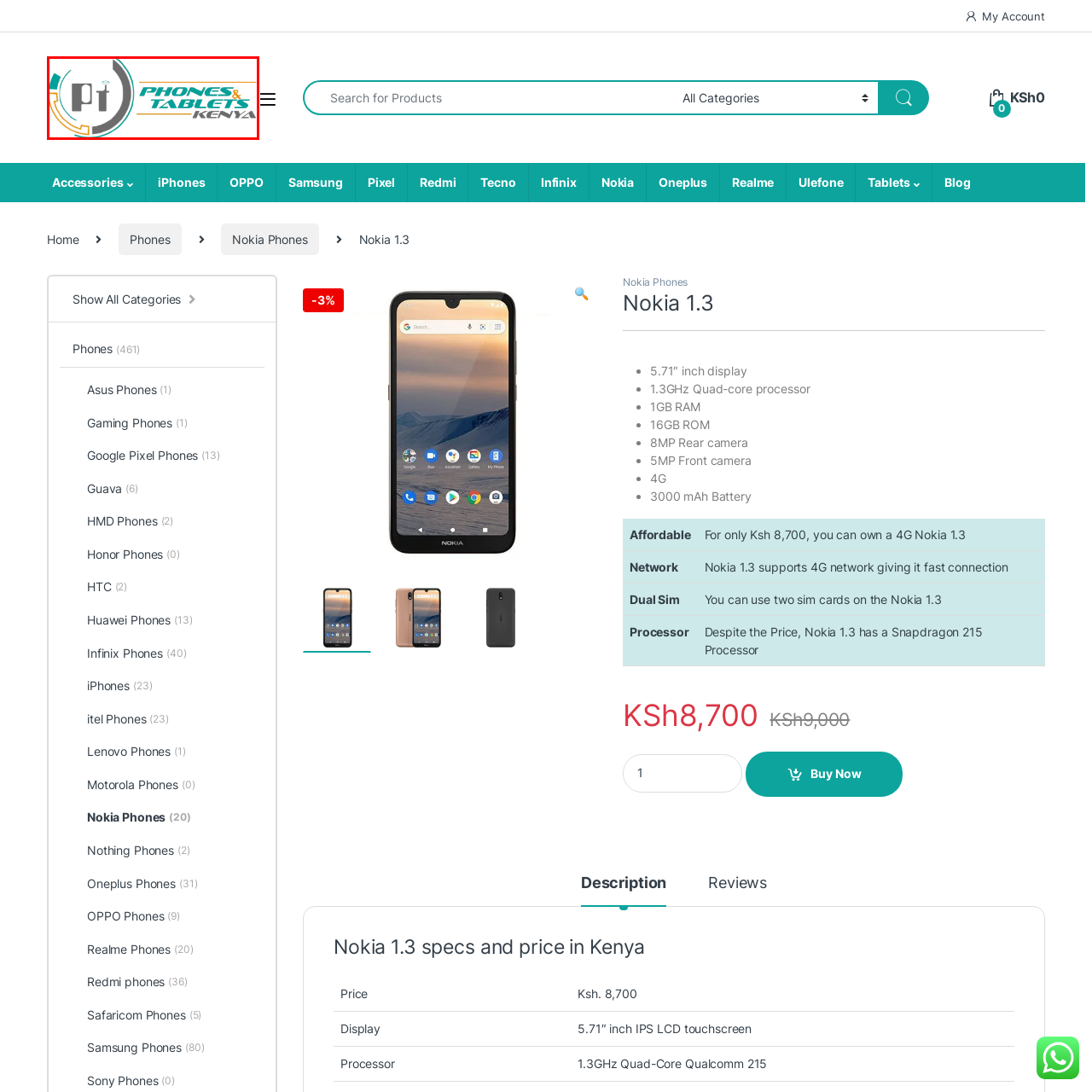Pay attention to the red boxed area, What is the company's focus? Provide a one-word or short phrase response.

Providing latest devices